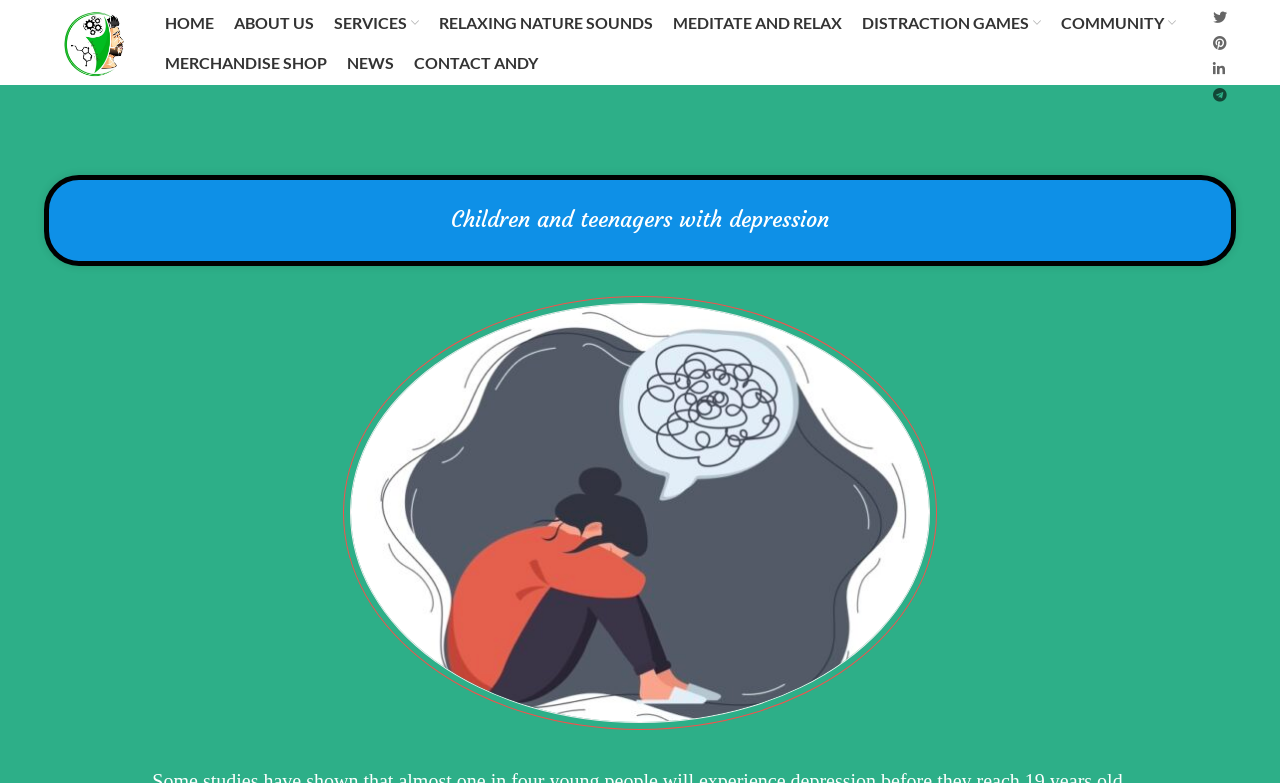What is the purpose of the 'SERVICES' link?
Refer to the image and give a detailed answer to the query.

The 'SERVICES' link is likely to provide access to services related to anxiety and depression, as it is part of the main navigation menu and has an icon indicating a dropdown menu.